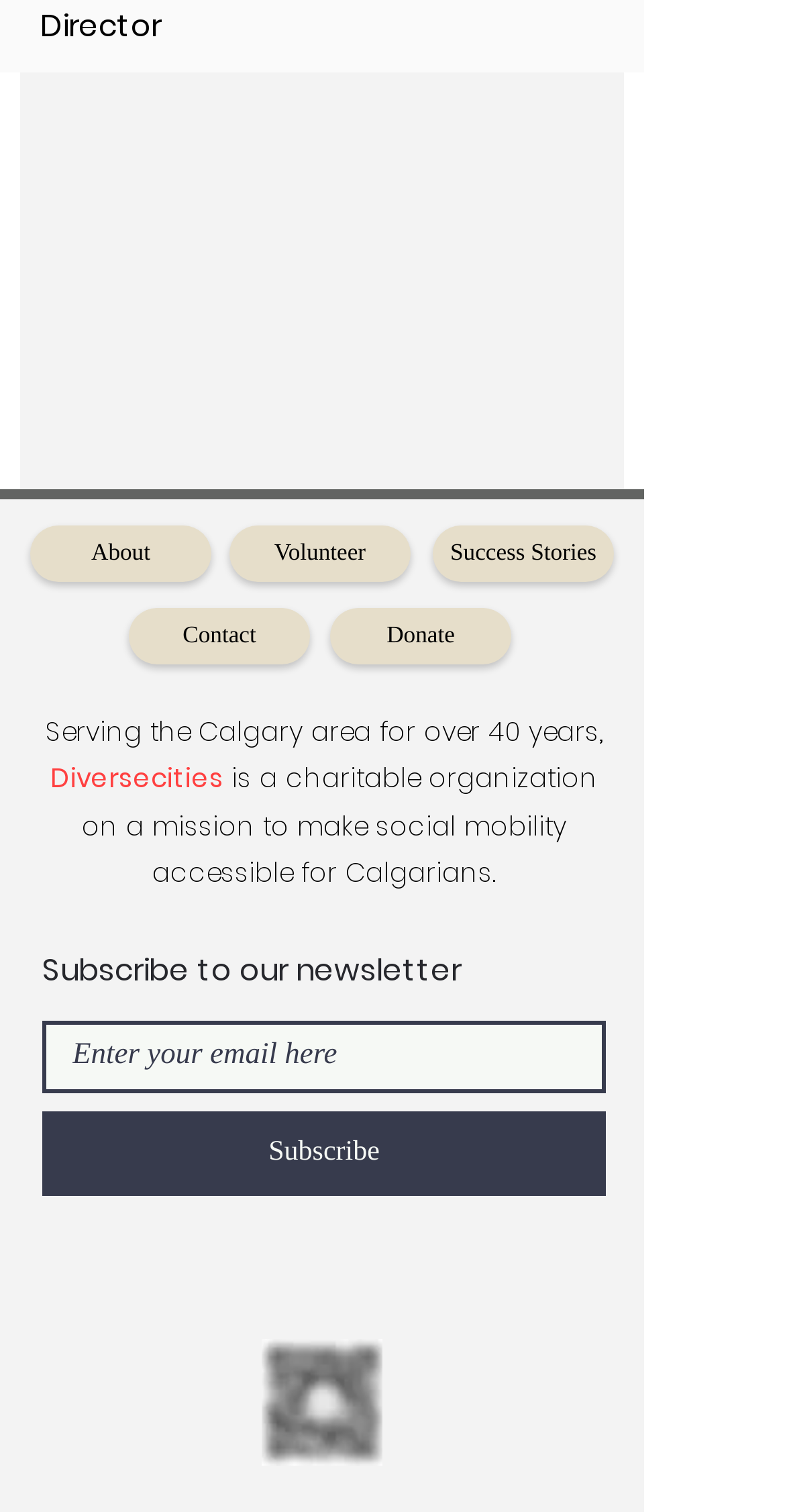Determine the bounding box coordinates of the clickable area required to perform the following instruction: "Donate to the organization". The coordinates should be represented as four float numbers between 0 and 1: [left, top, right, bottom].

[0.421, 0.402, 0.651, 0.439]